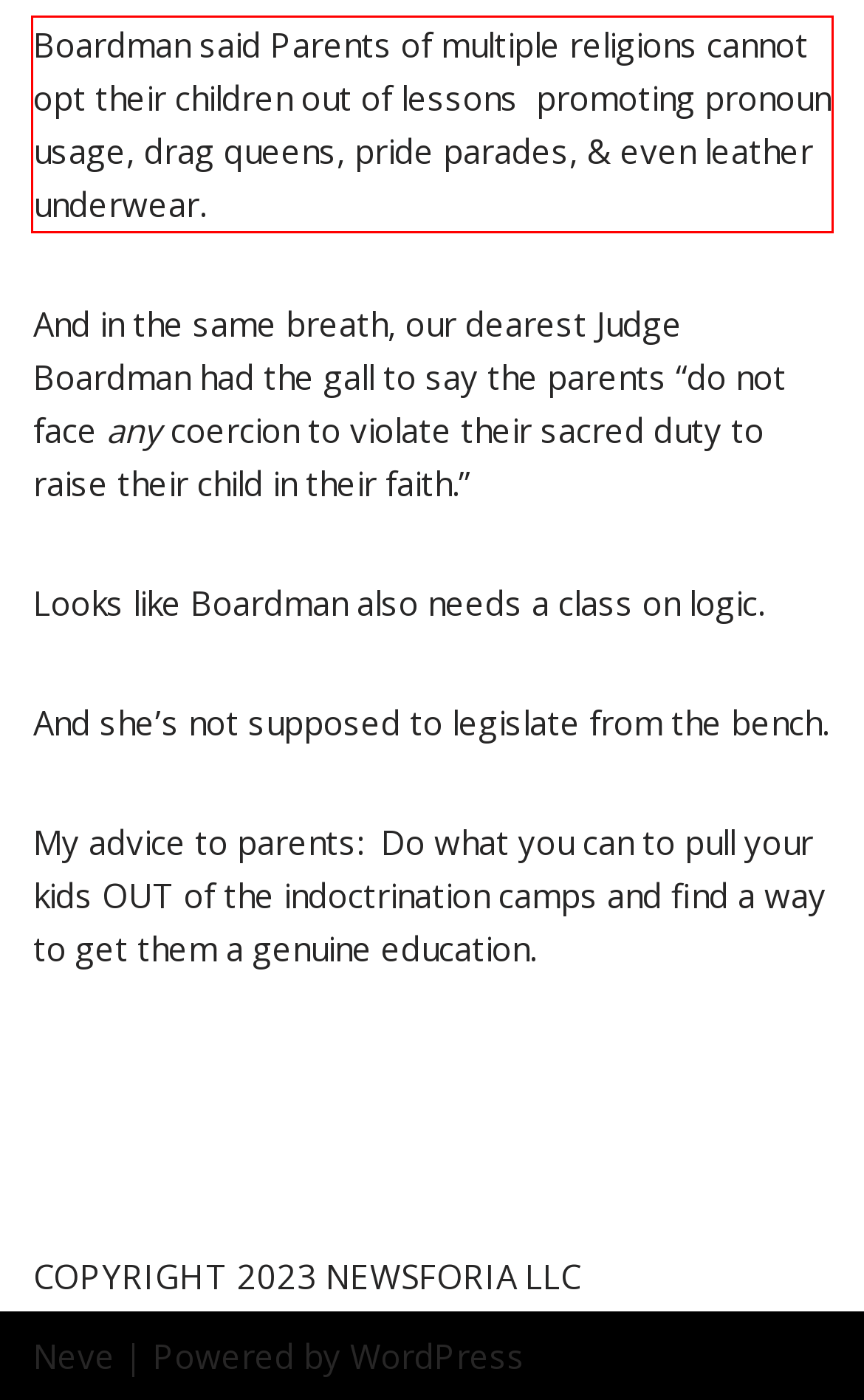You are provided with a screenshot of a webpage that includes a UI element enclosed in a red rectangle. Extract the text content inside this red rectangle.

Boardman said Parents of multiple religions cannot opt their children out of lessons promoting pronoun usage, drag queens, pride parades, & even leather underwear.